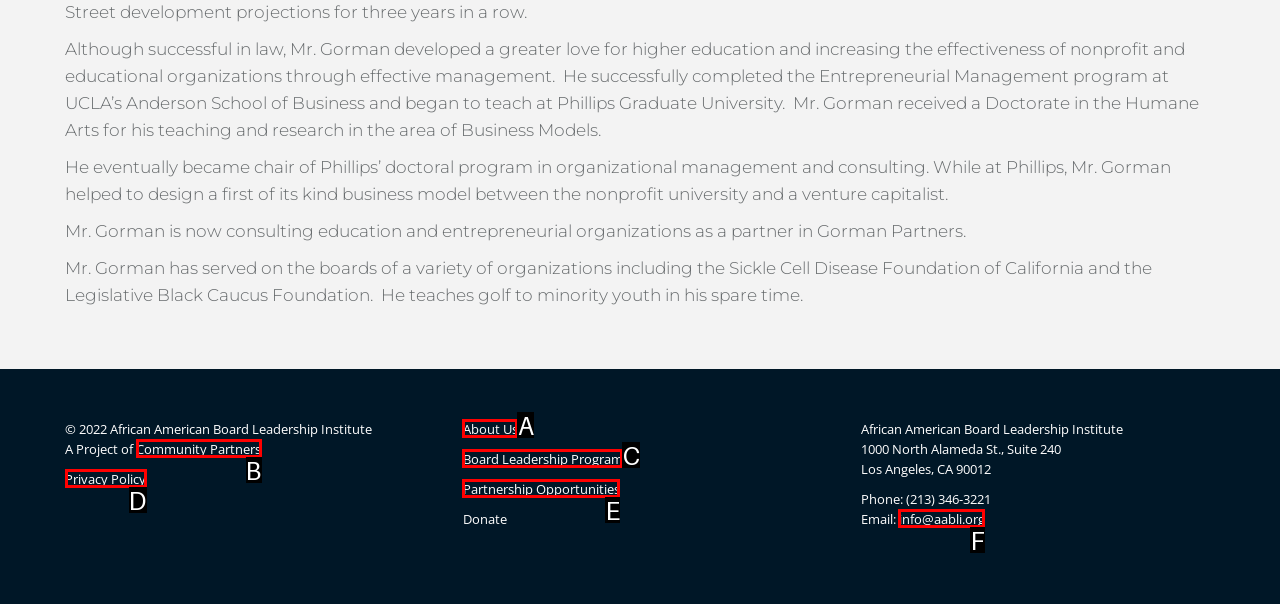Which HTML element fits the description: Next Post →? Respond with the letter of the appropriate option directly.

None